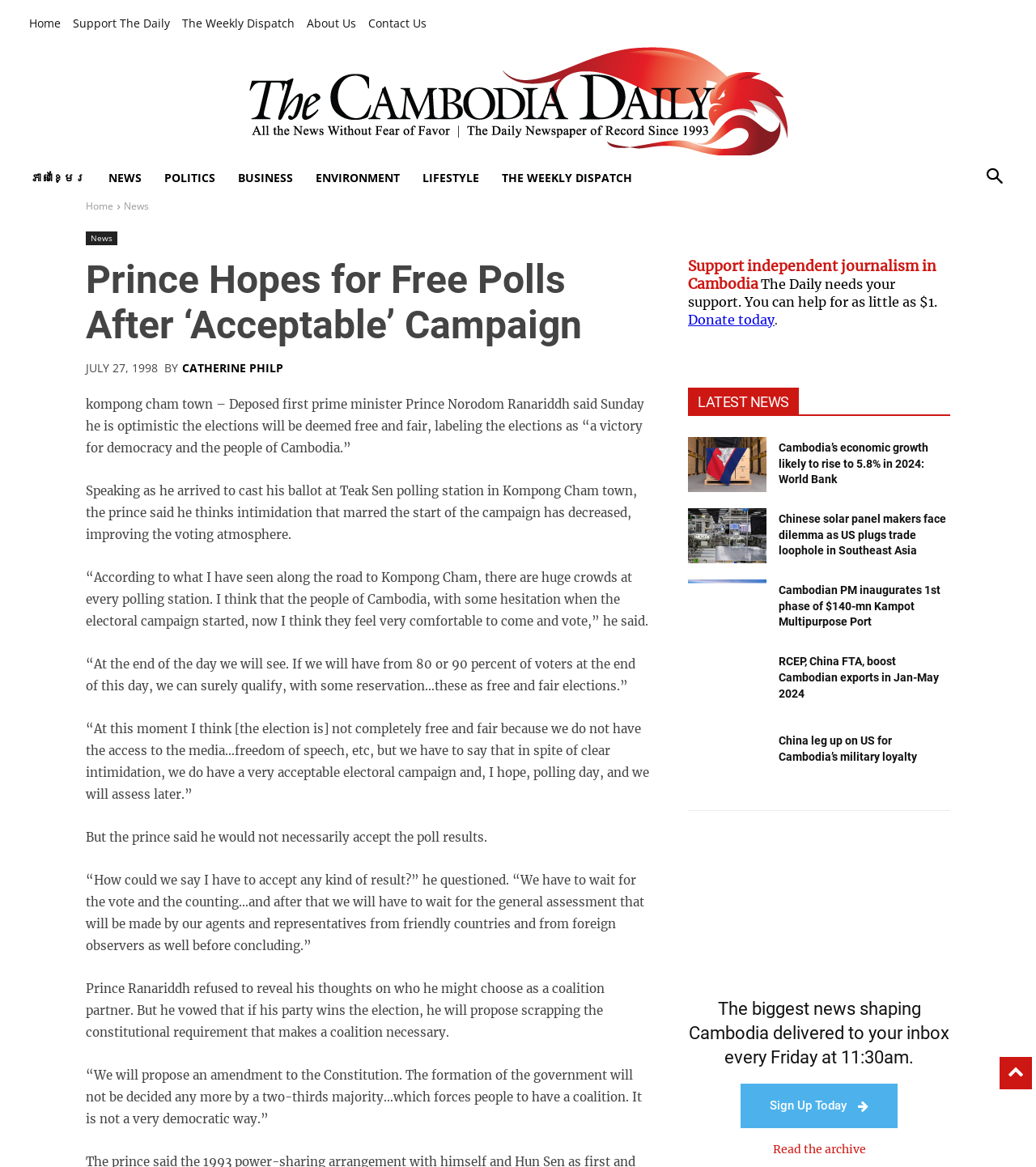Determine the bounding box coordinates of the section I need to click to execute the following instruction: "Read the news article 'Prince Hopes for Free Polls After ‘Acceptable’ Campaign'". Provide the coordinates as four float numbers between 0 and 1, i.e., [left, top, right, bottom].

[0.083, 0.221, 0.627, 0.297]